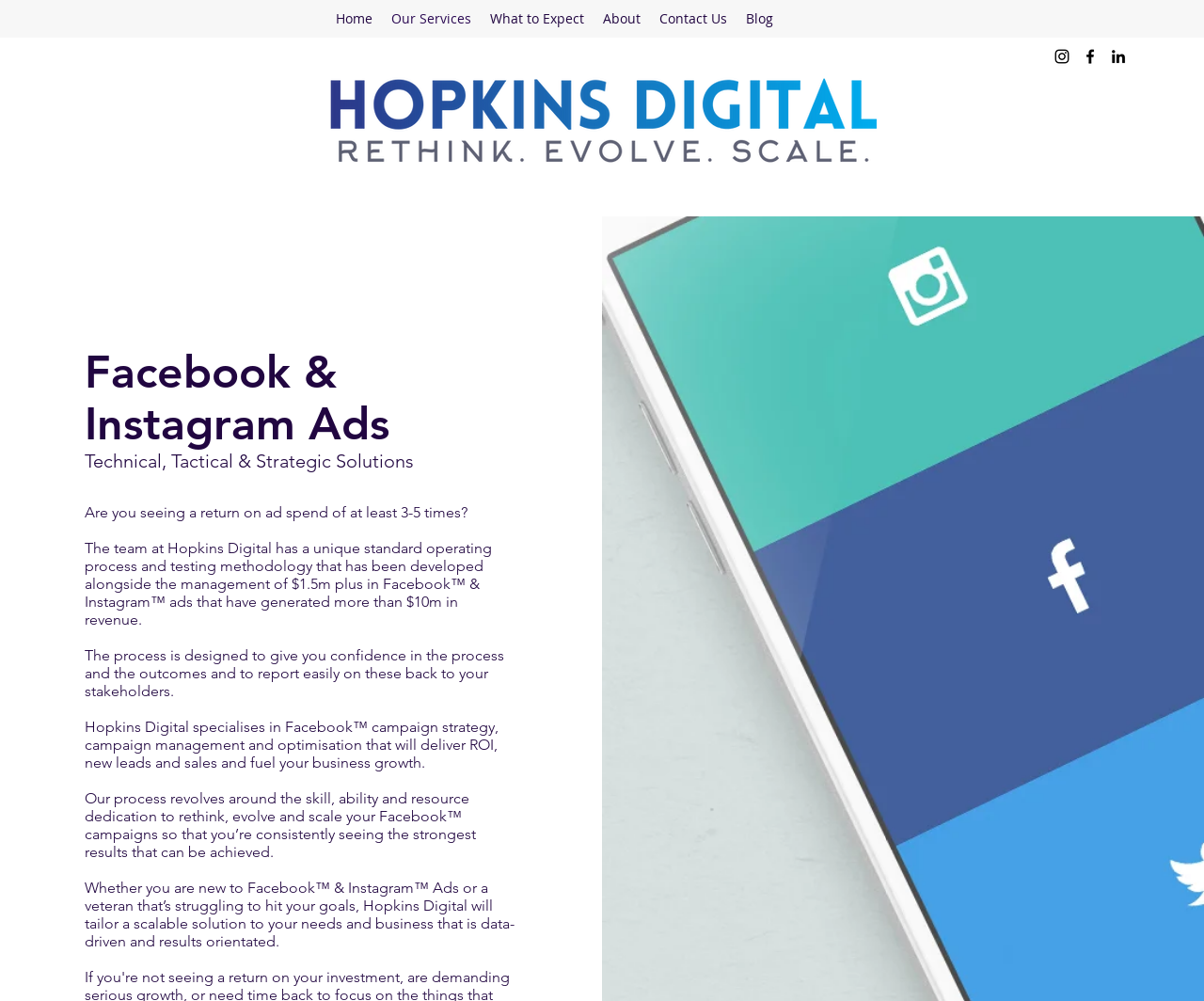Please locate and retrieve the main header text of the webpage.

Facebook & Instagram Ads